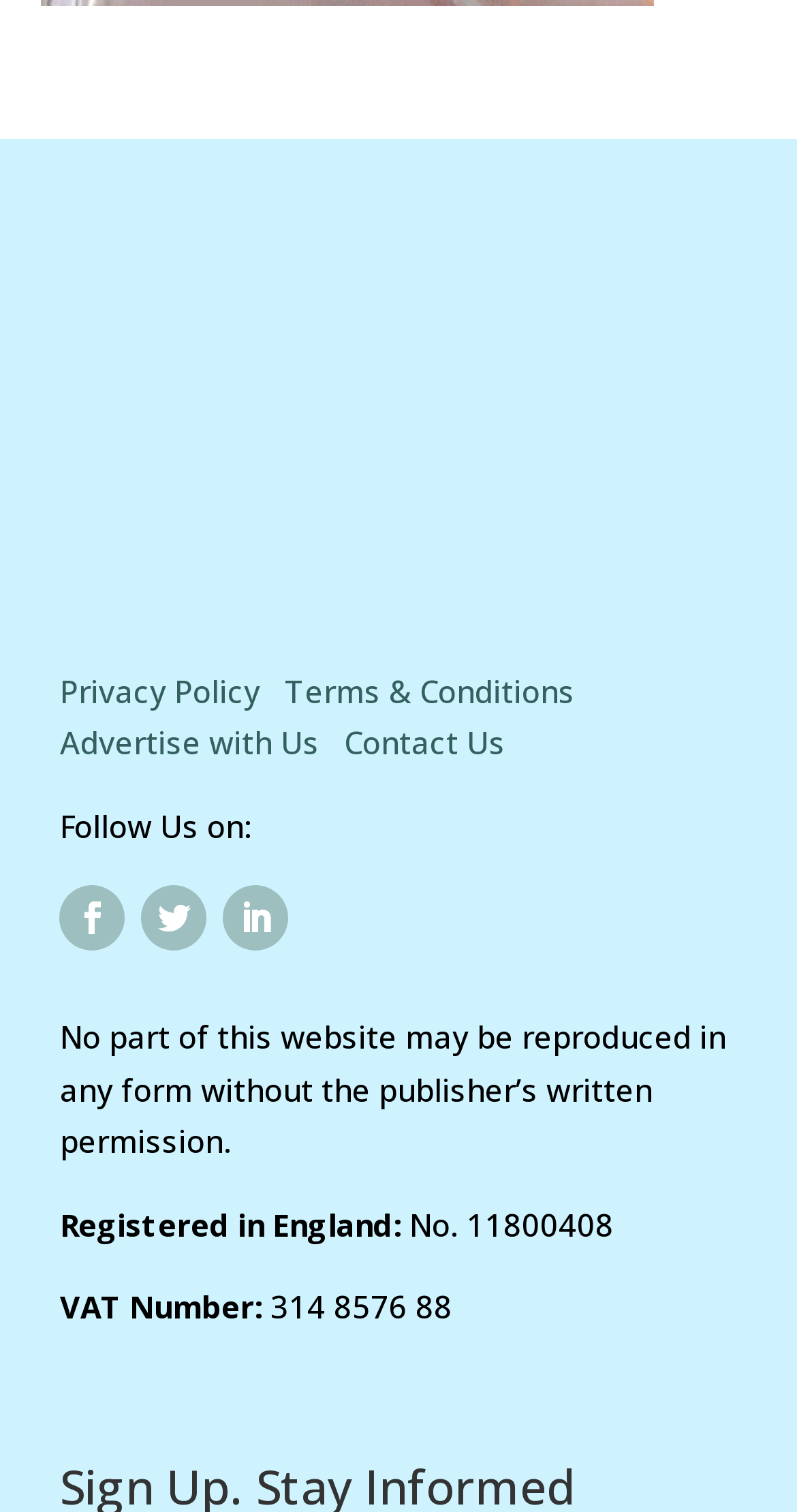Show the bounding box coordinates for the HTML element described as: "Follow".

[0.178, 0.586, 0.26, 0.629]